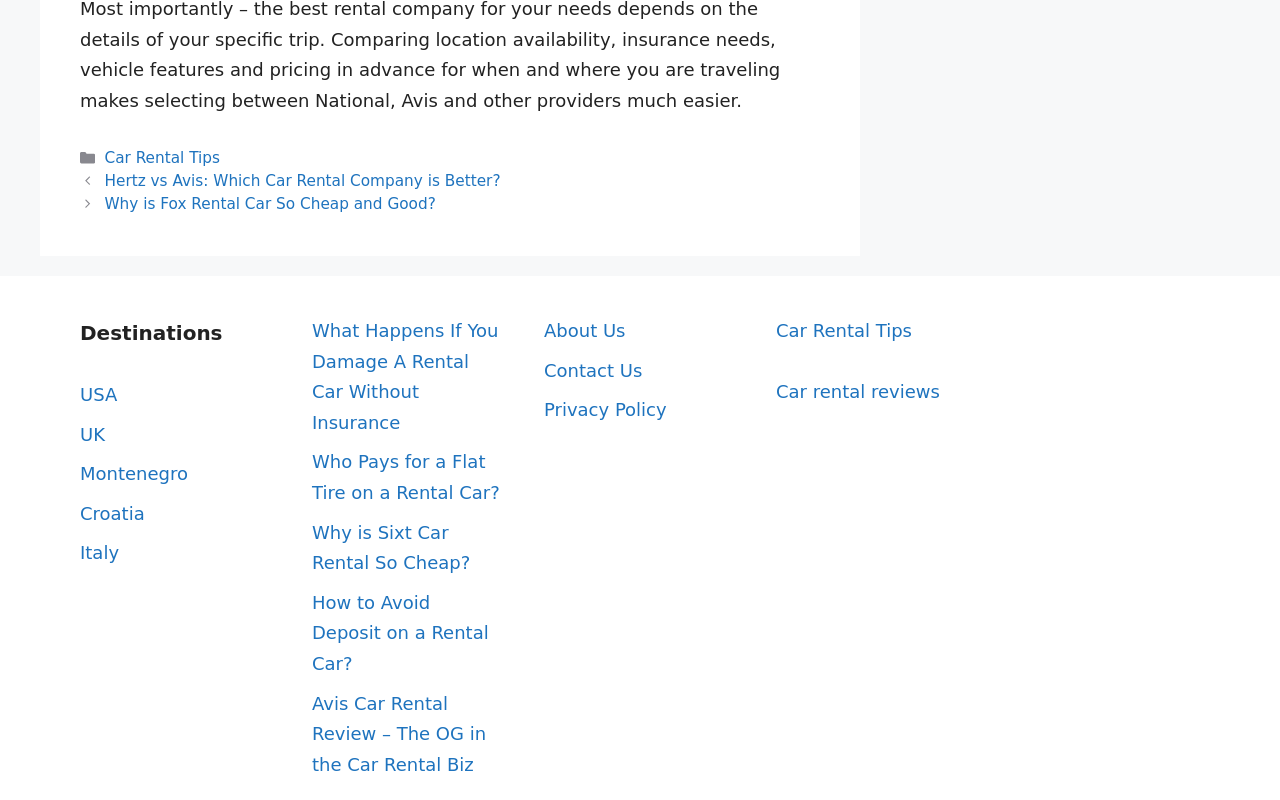Respond to the question below with a single word or phrase: How many links are there in the 'Destinations' section?

5